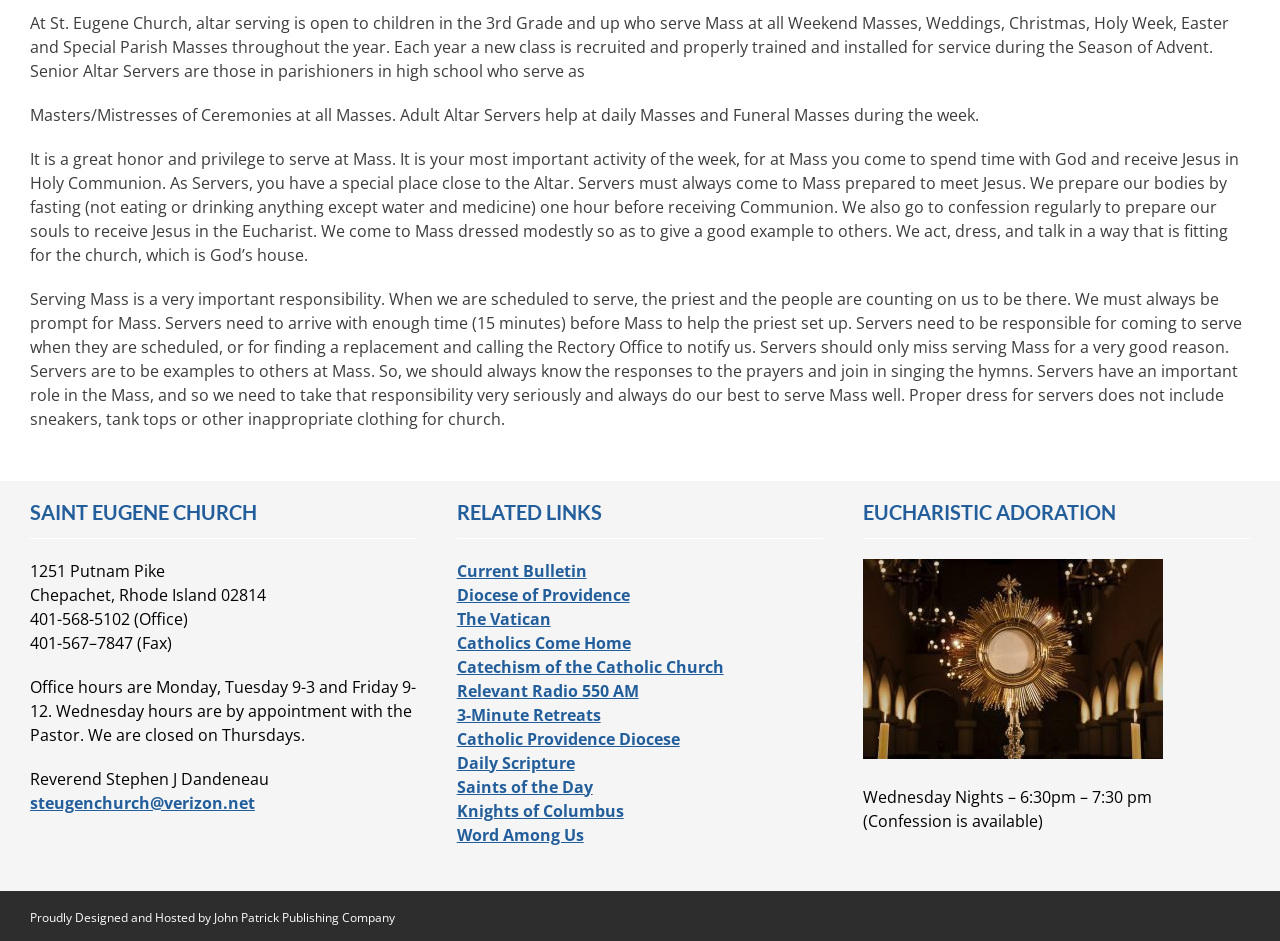Determine the bounding box of the UI component based on this description: "Saints of the Day". The bounding box coordinates should be four float values between 0 and 1, i.e., [left, top, right, bottom].

[0.357, 0.824, 0.463, 0.848]